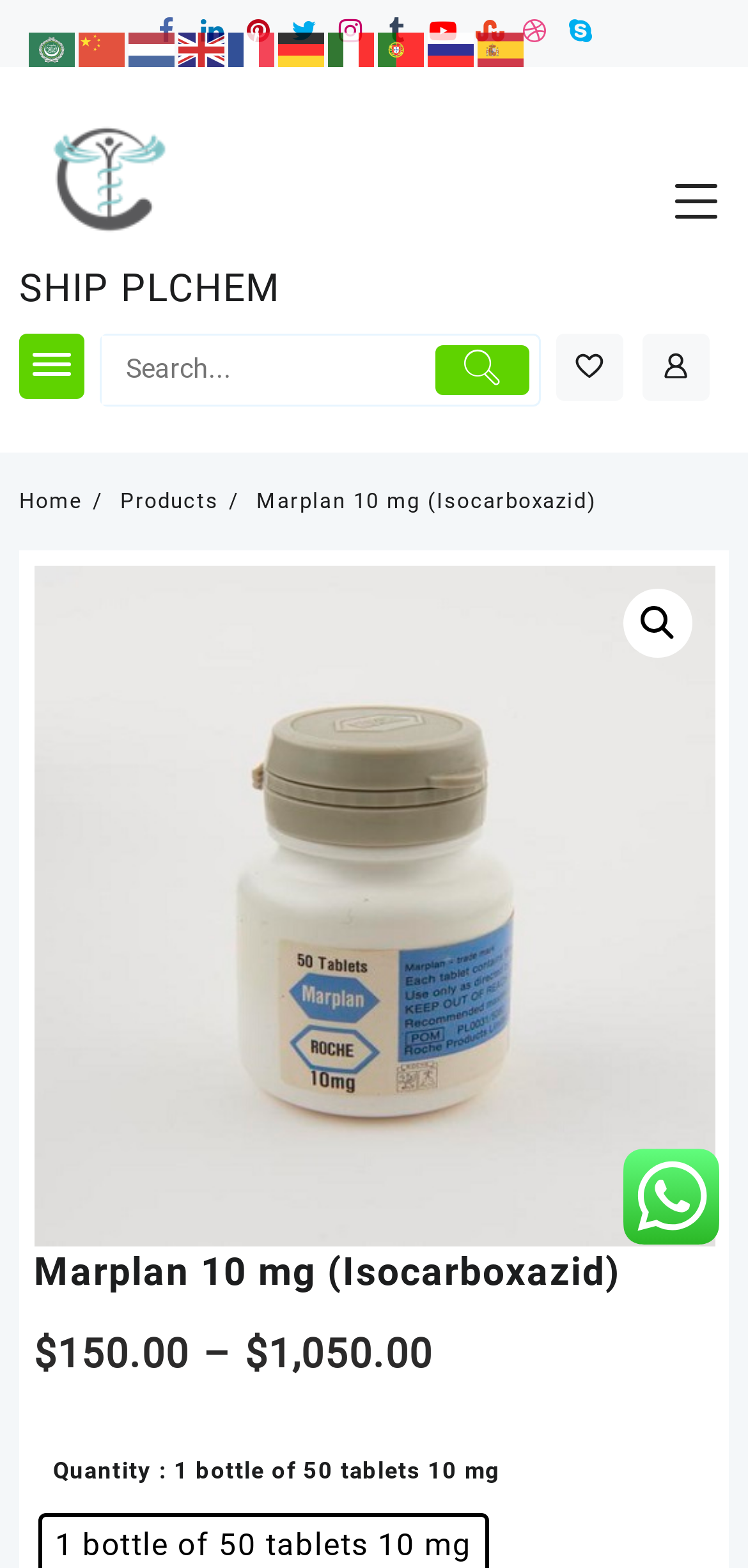Please identify the bounding box coordinates of the clickable element to fulfill the following instruction: "Click the search button". The coordinates should be four float numbers between 0 and 1, i.e., [left, top, right, bottom].

[0.581, 0.22, 0.708, 0.252]